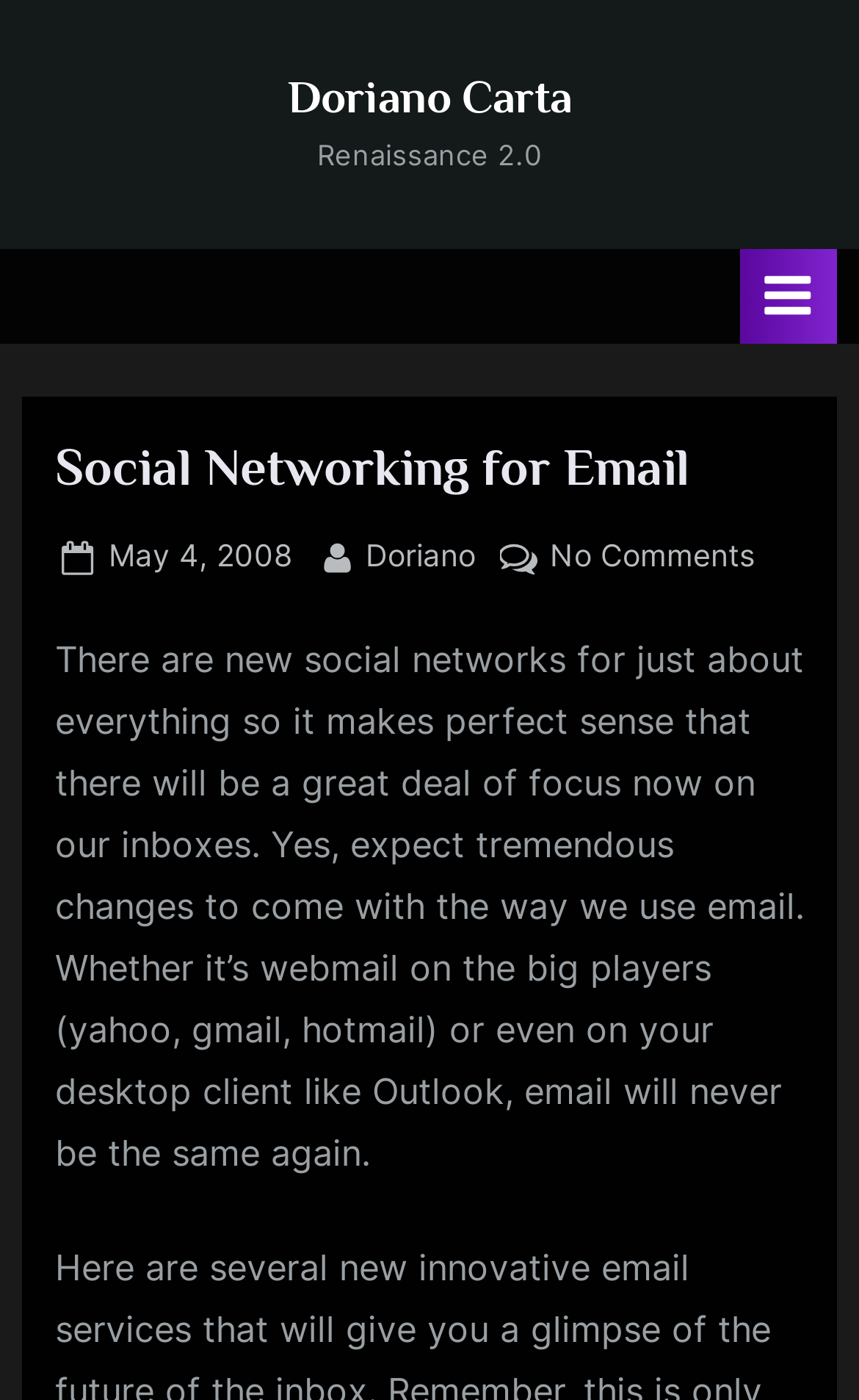What is the purpose of the button at the top right?
Offer a detailed and full explanation in response to the question.

I found the answer by looking at the button element with the text 'Toggle Primary Menu' which is located at the top right of the page and controls the primary menu.